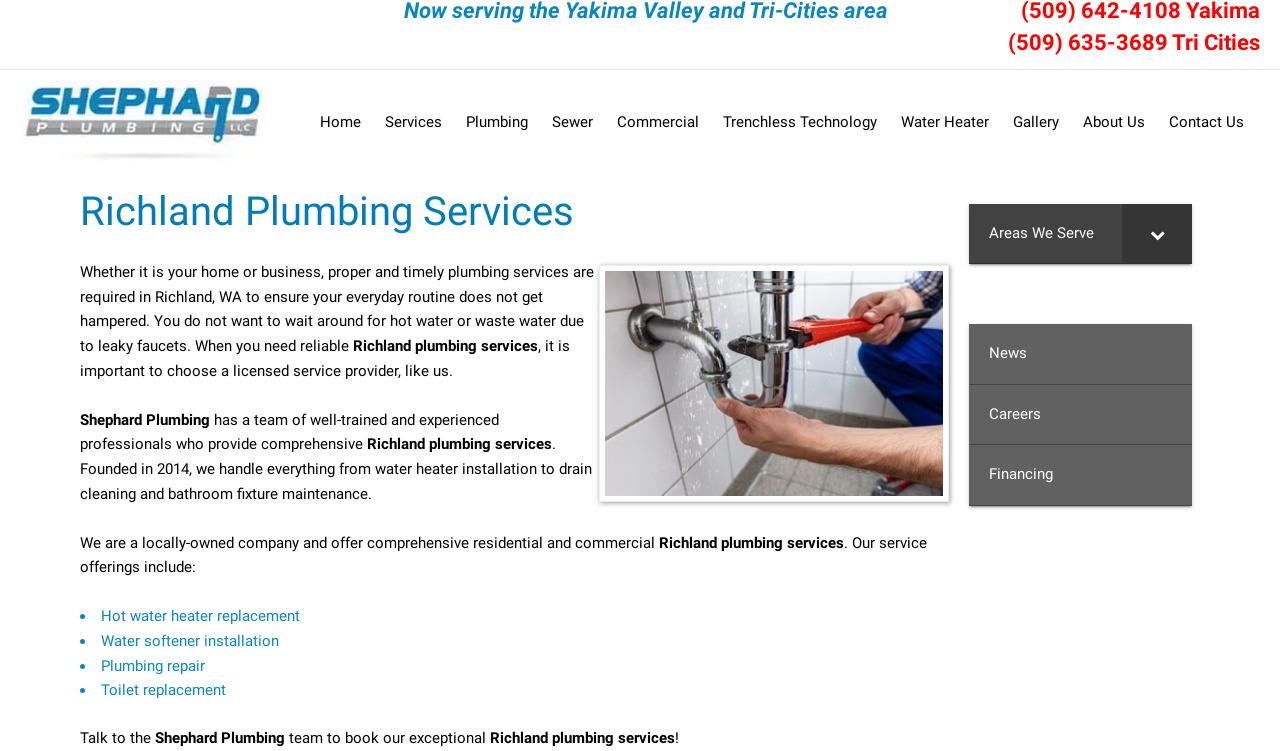What is the purpose of the image on the webpage?
Provide a well-explained and detailed answer to the question.

I found the purpose of the image by looking at the image element with the description 'Local Richland plumbing services in WA near 99352' at coordinates [0.468, 0.353, 0.742, 0.668].